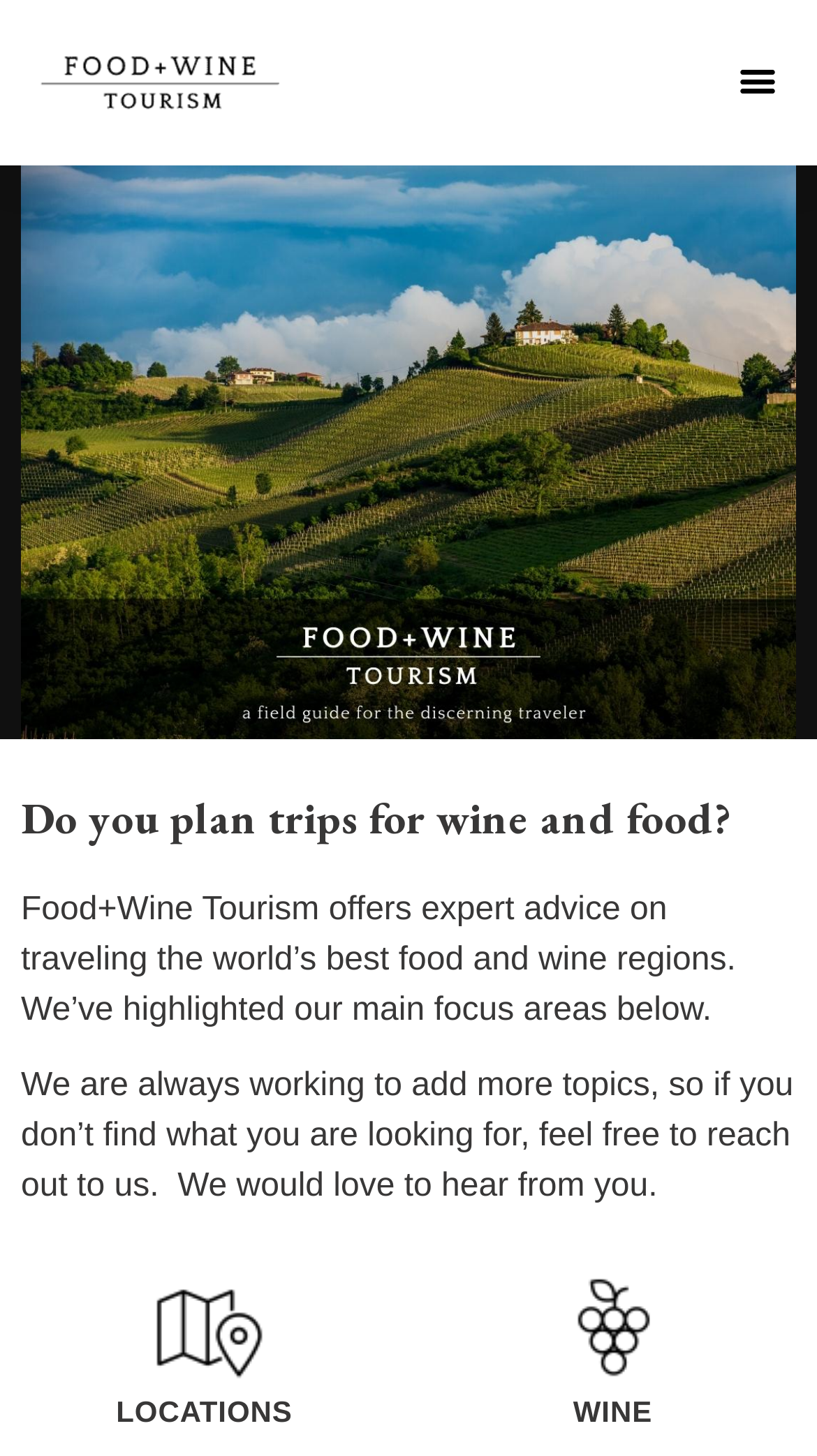Provide an in-depth caption for the elements present on the webpage.

The webpage is about Food+Wine Tourism, offering expert advice on traveling the world's best food and wine regions. At the top, there is a link on the left side and a menu toggle button on the right side. Below them, a prominent heading asks "Do you plan trips for wine and food?" followed by a paragraph of text that summarizes the website's purpose and invites users to reach out if they can't find what they're looking for.

Further down, there are two main sections, each consisting of a link, an image, and a label. The first section is about "LOCATIONS" and is positioned on the left side, while the second section is about "WINE" and is positioned on the right side. These sections are likely the main focus areas mentioned in the introductory text.